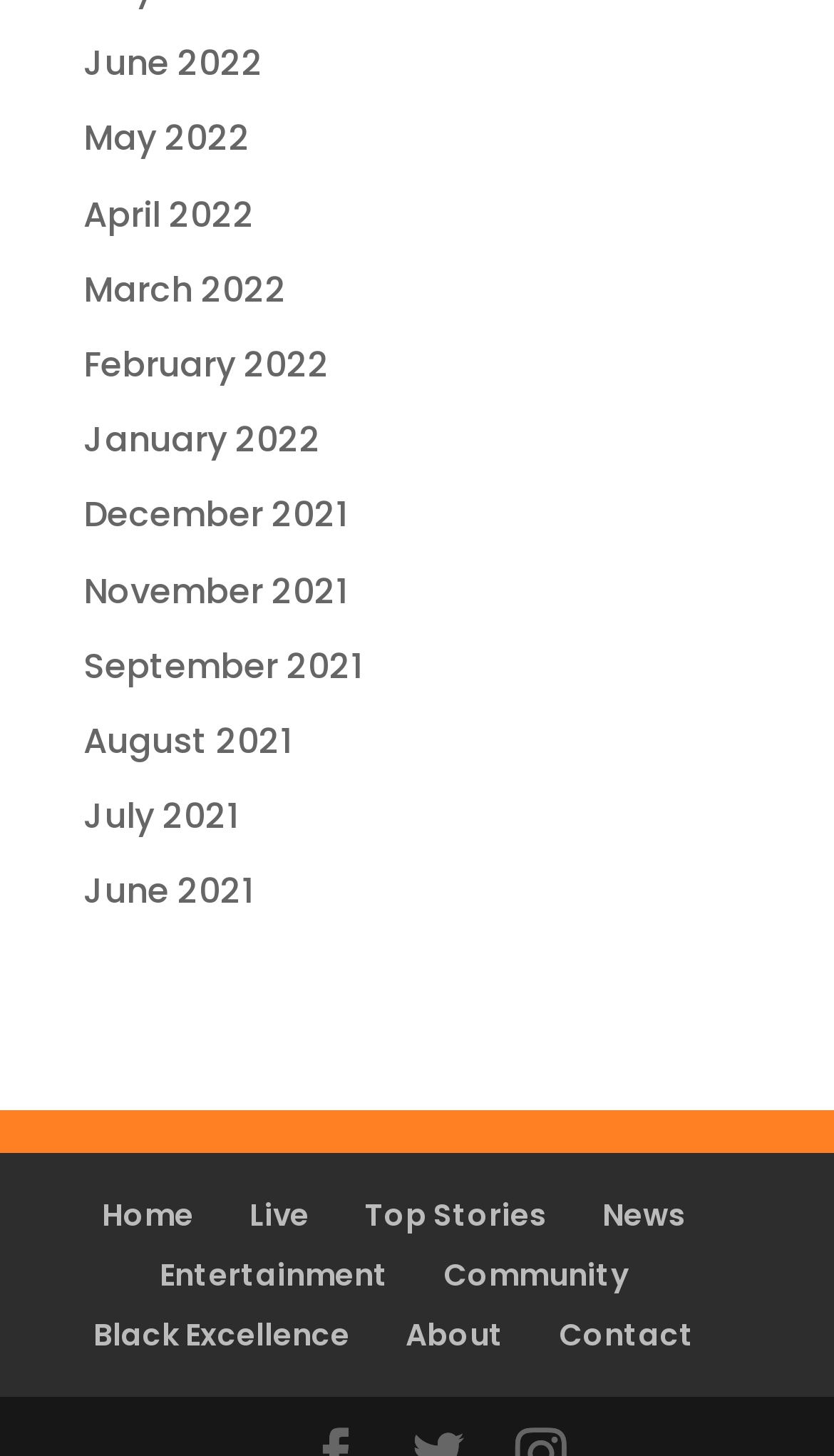Locate the bounding box of the user interface element based on this description: "Paid Book Benefits".

None